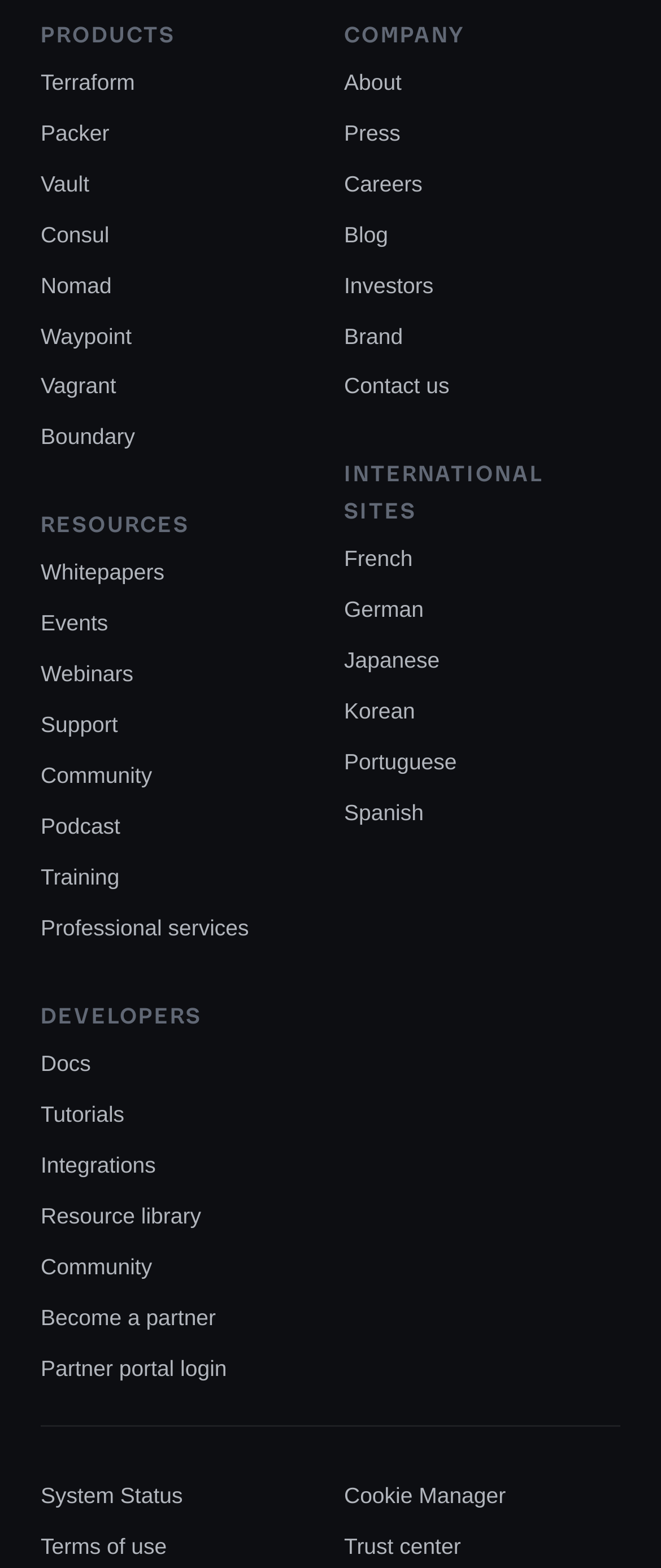Use a single word or phrase to answer this question: 
How many links are in the 'COMPANY' section?

7